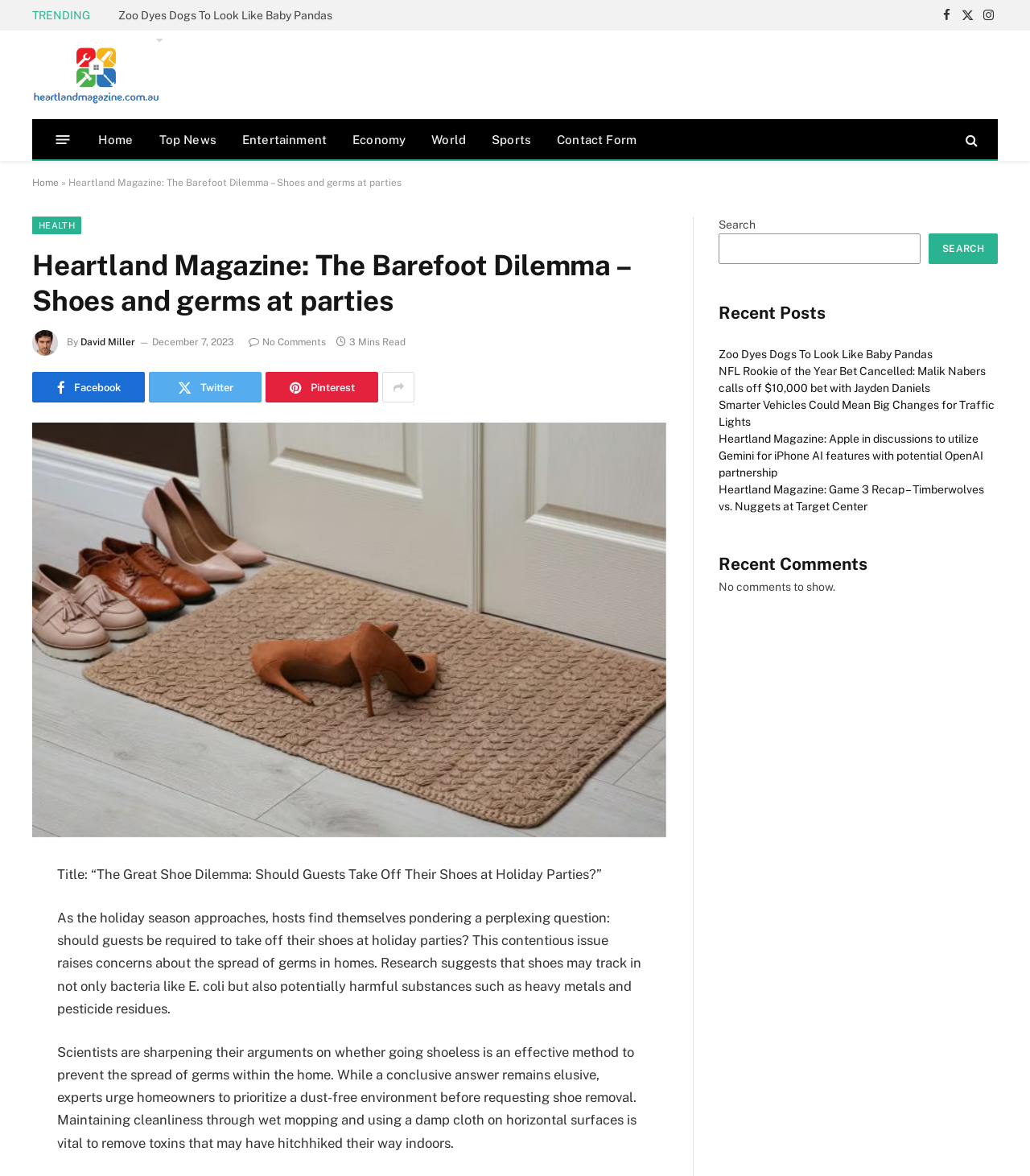Locate the bounding box coordinates of the area that needs to be clicked to fulfill the following instruction: "Share the article on Facebook". The coordinates should be in the format of four float numbers between 0 and 1, namely [left, top, right, bottom].

[0.031, 0.316, 0.141, 0.342]